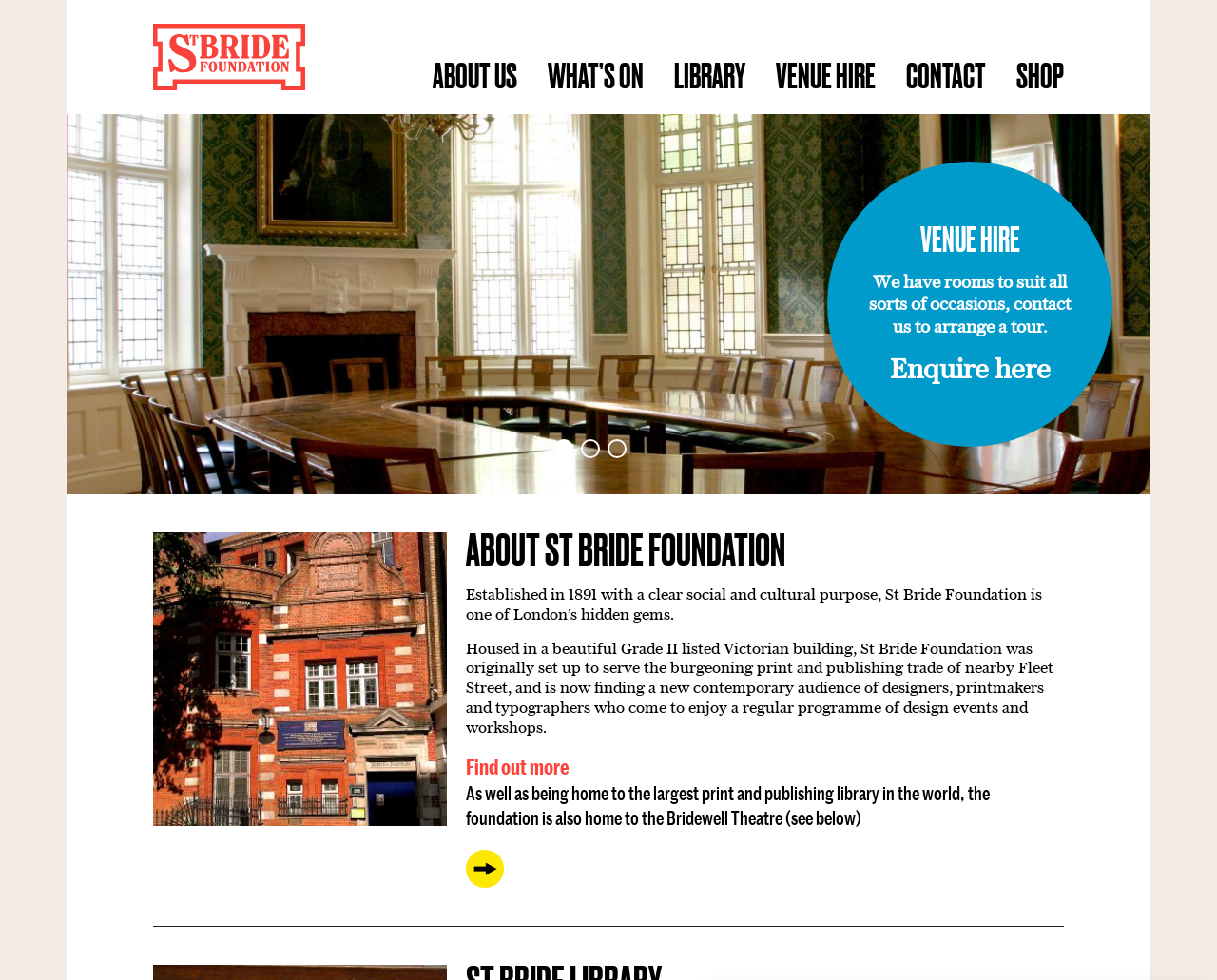Determine the bounding box coordinates for the area that needs to be clicked to fulfill this task: "Visit the Facebook page". The coordinates must be given as four float numbers between 0 and 1, i.e., [left, top, right, bottom].

None